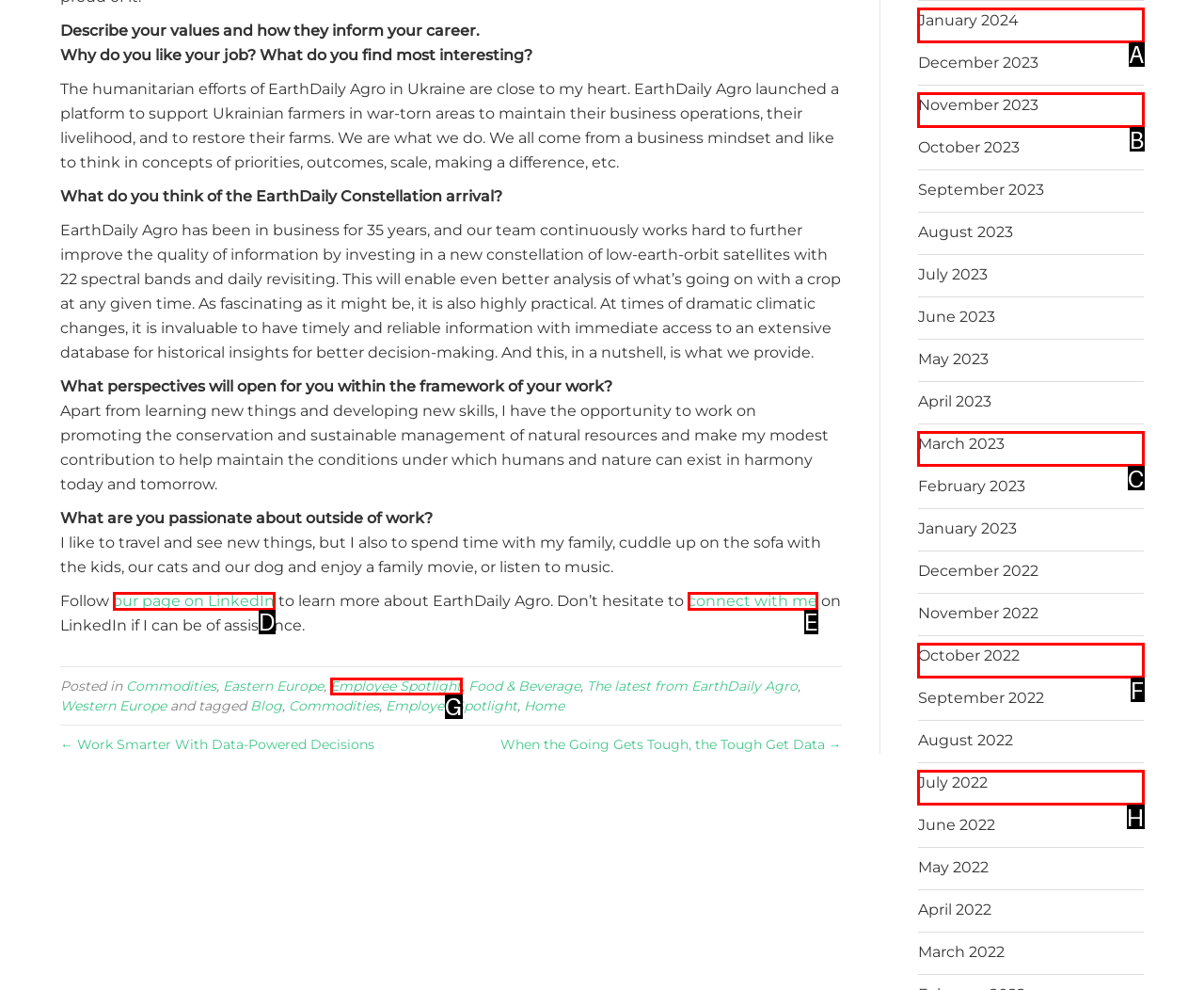Identify which HTML element should be clicked to fulfill this instruction: Go to the January 2024 archive Reply with the correct option's letter.

A